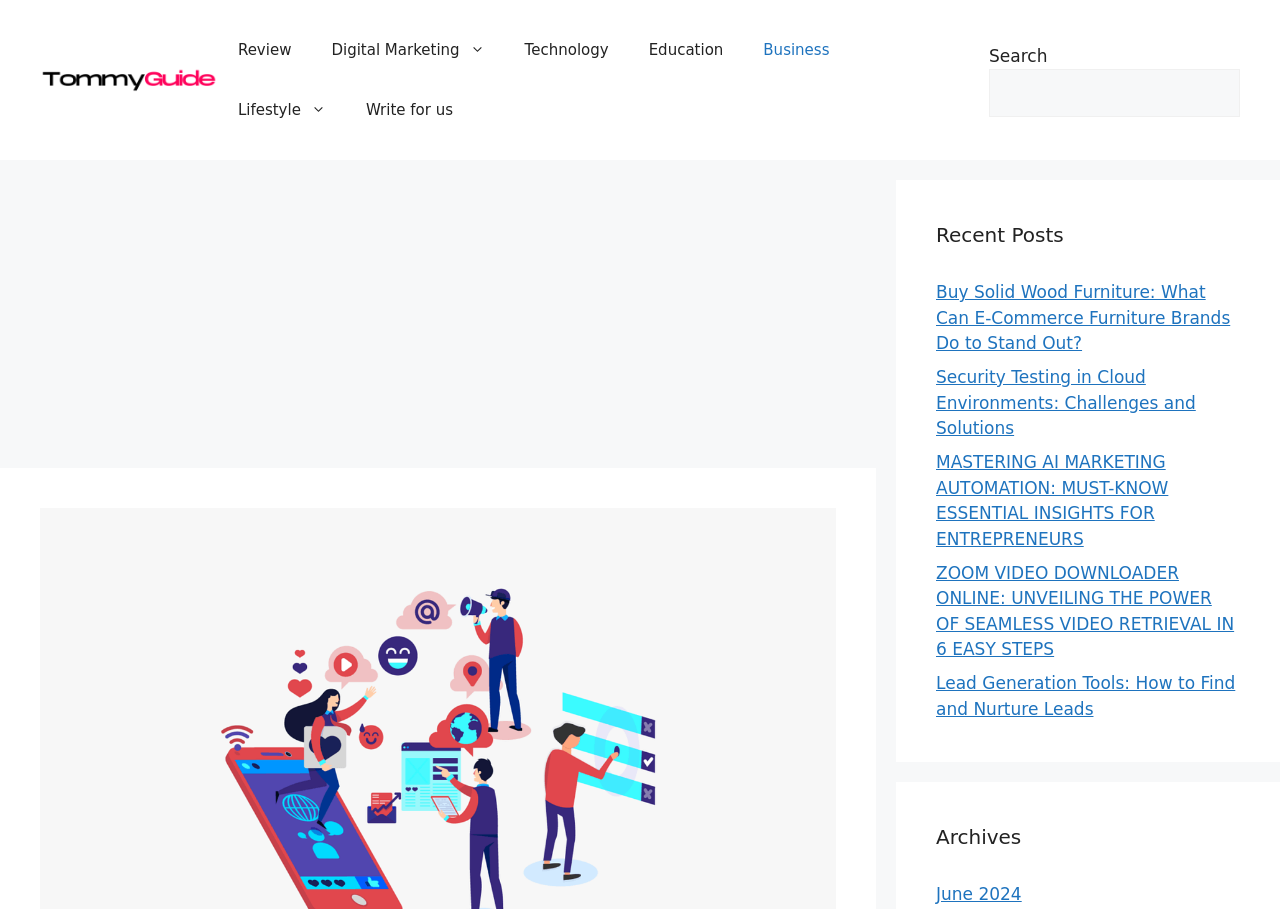Answer the question with a single word or phrase: 
How many categories are in the primary navigation?

7